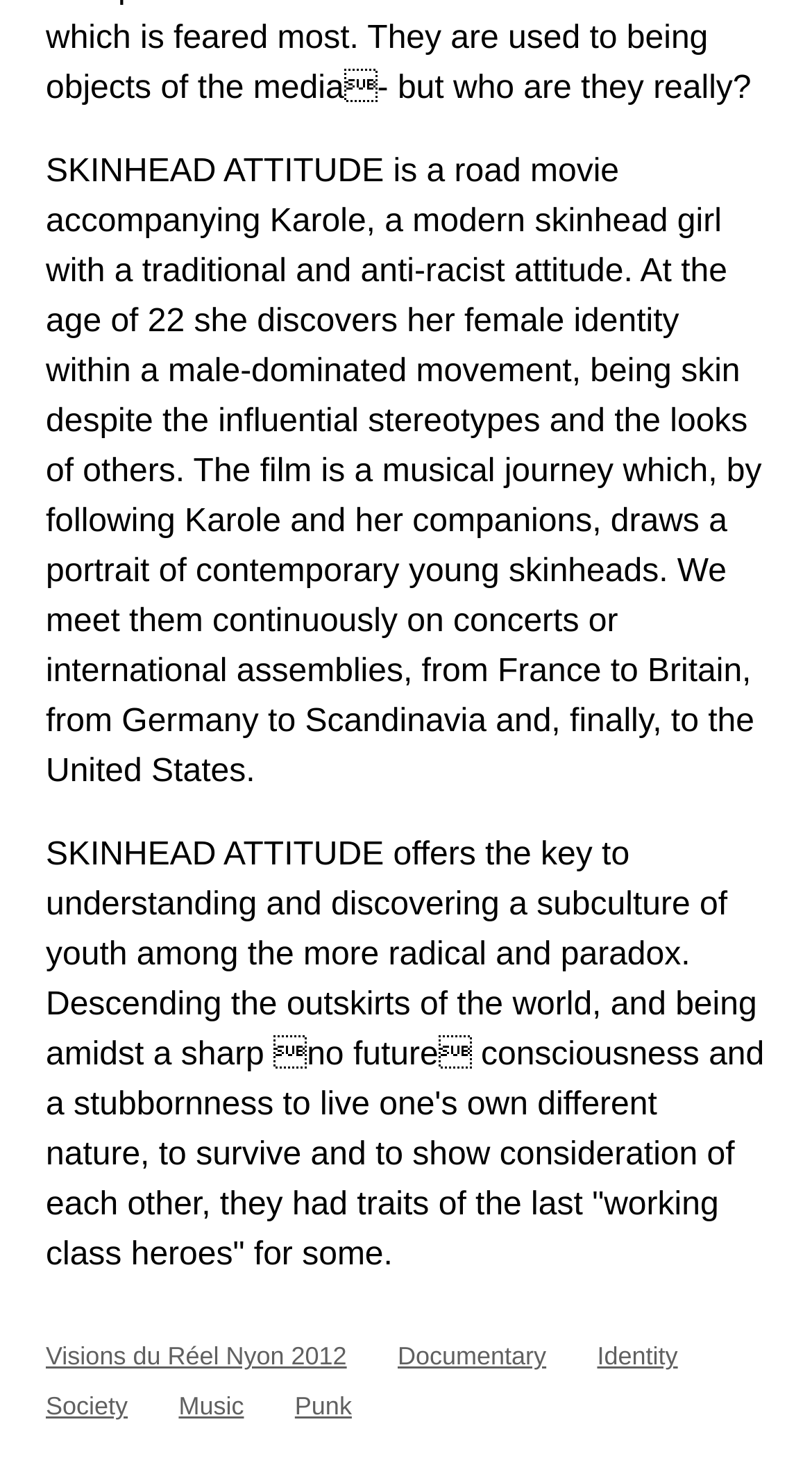Using the information in the image, could you please answer the following question in detail:
What is a theme of the film?

The link 'Identity' is present on the webpage, indicating that identity is a theme of the film, which is also supported by the text describing Karole's discovery of her female identity within the skinhead movement.